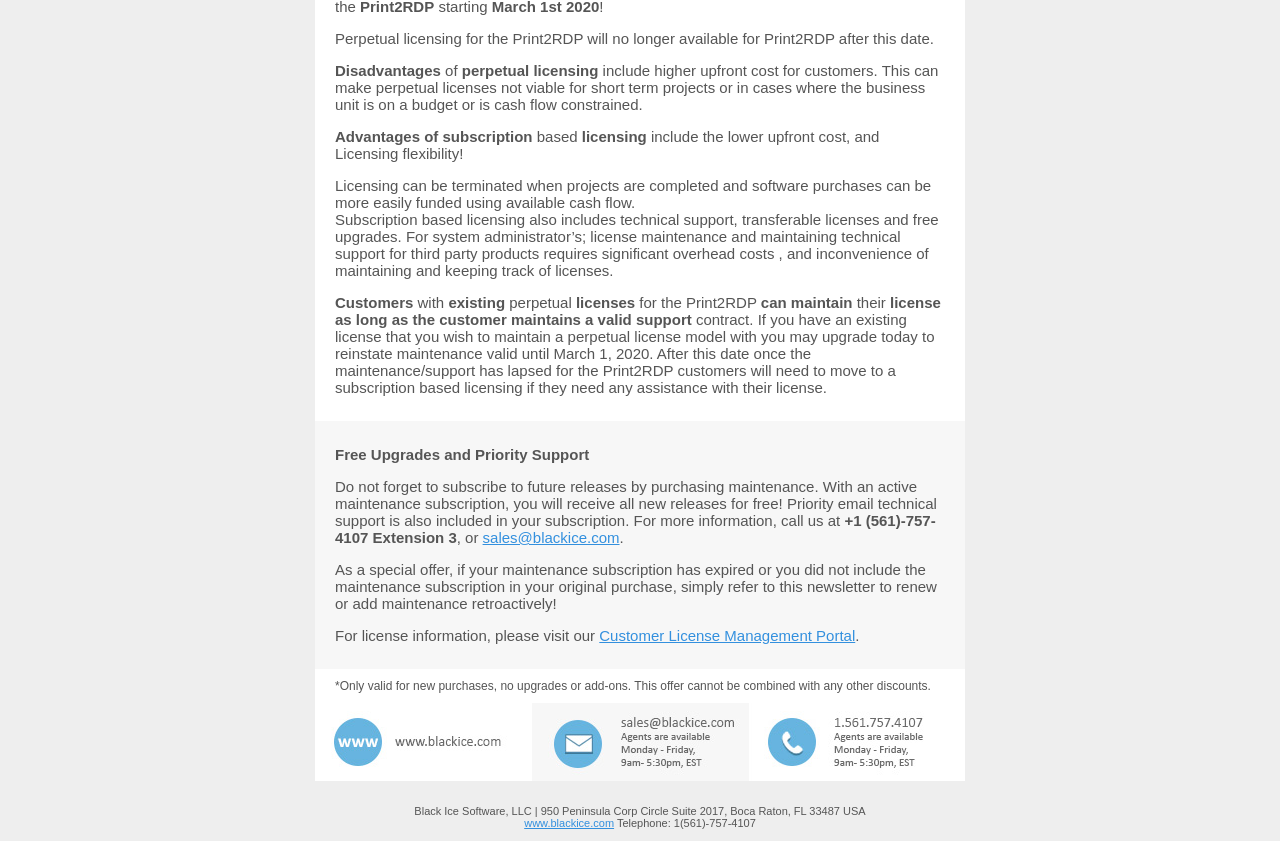Find the coordinates for the bounding box of the element with this description: "Customer License Management Portal".

[0.468, 0.746, 0.668, 0.766]